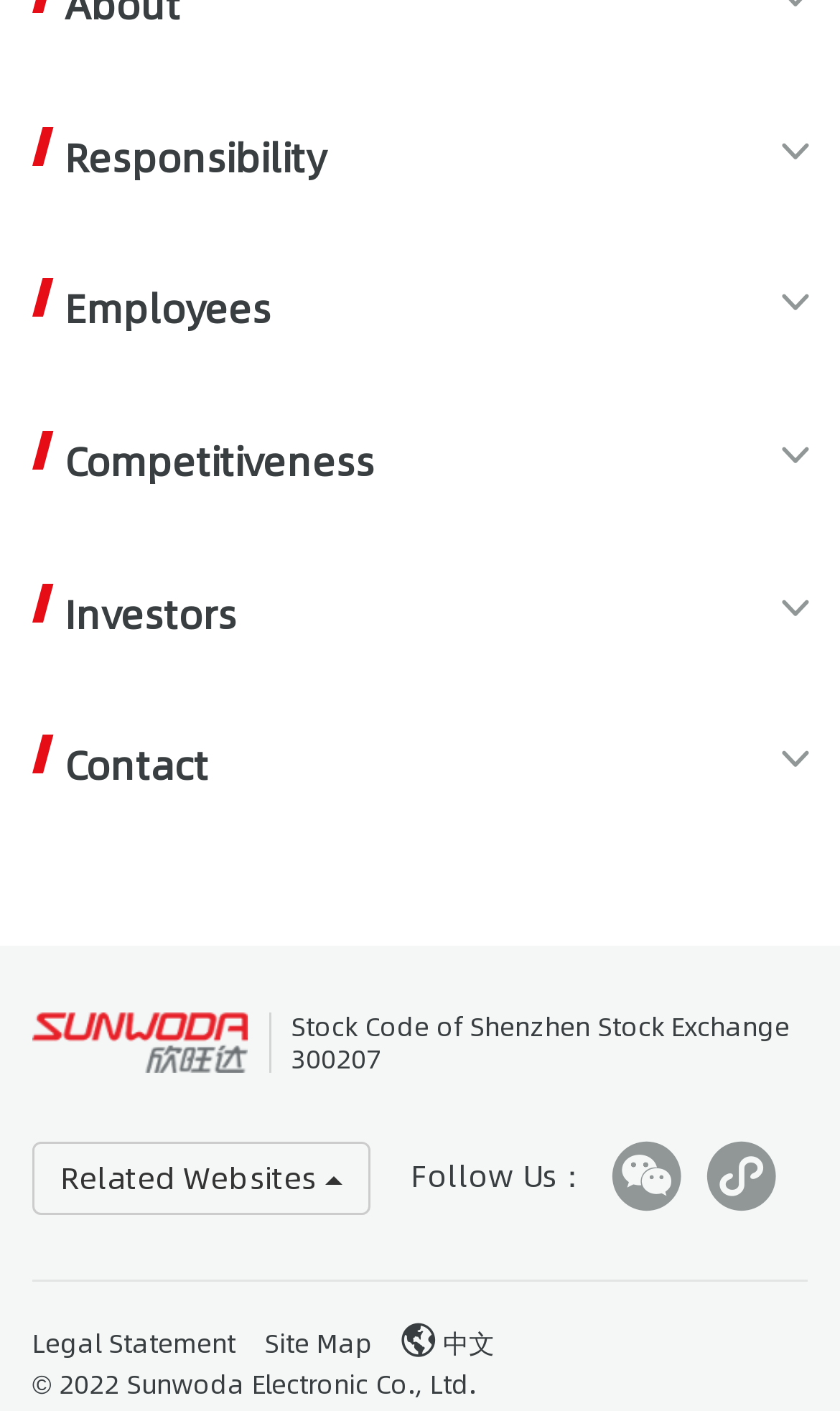Identify the coordinates of the bounding box for the element described below: "Compliance Hotline". Return the coordinates as four float numbers between 0 and 1: [left, top, right, bottom].

[0.038, 0.768, 1.0, 0.812]